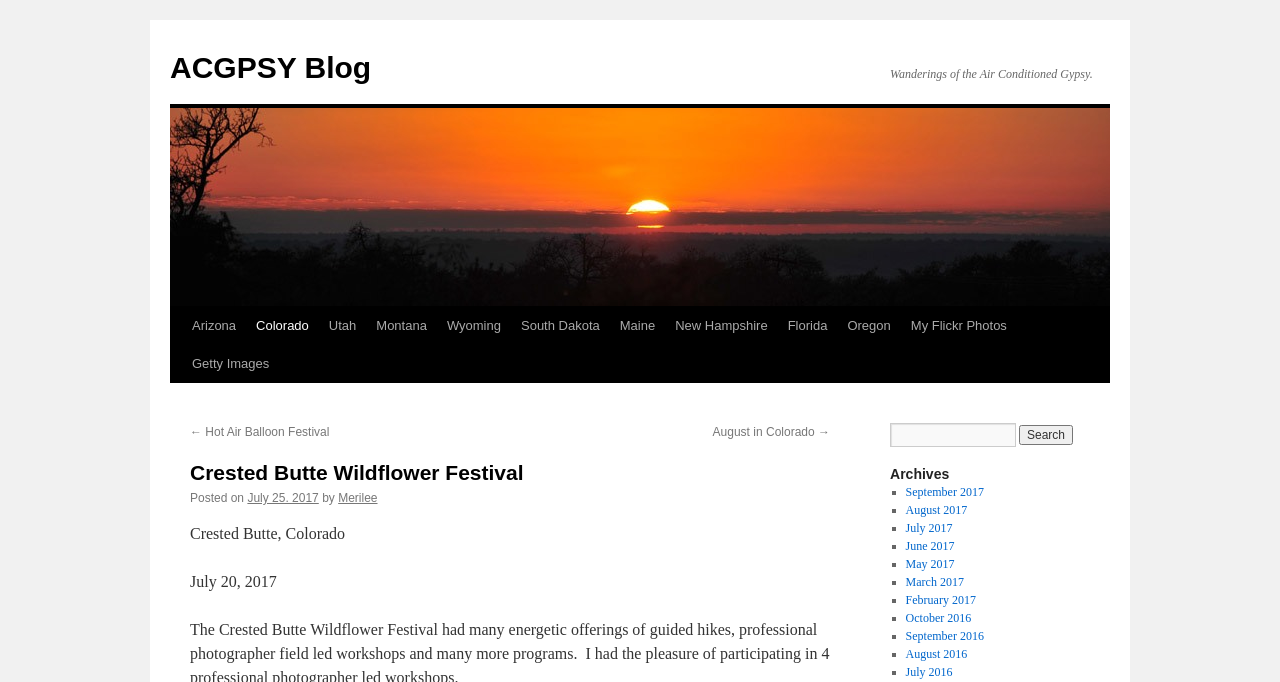Show me the bounding box coordinates of the clickable region to achieve the task as per the instruction: "View the 'August 2017' archives".

[0.707, 0.738, 0.756, 0.758]